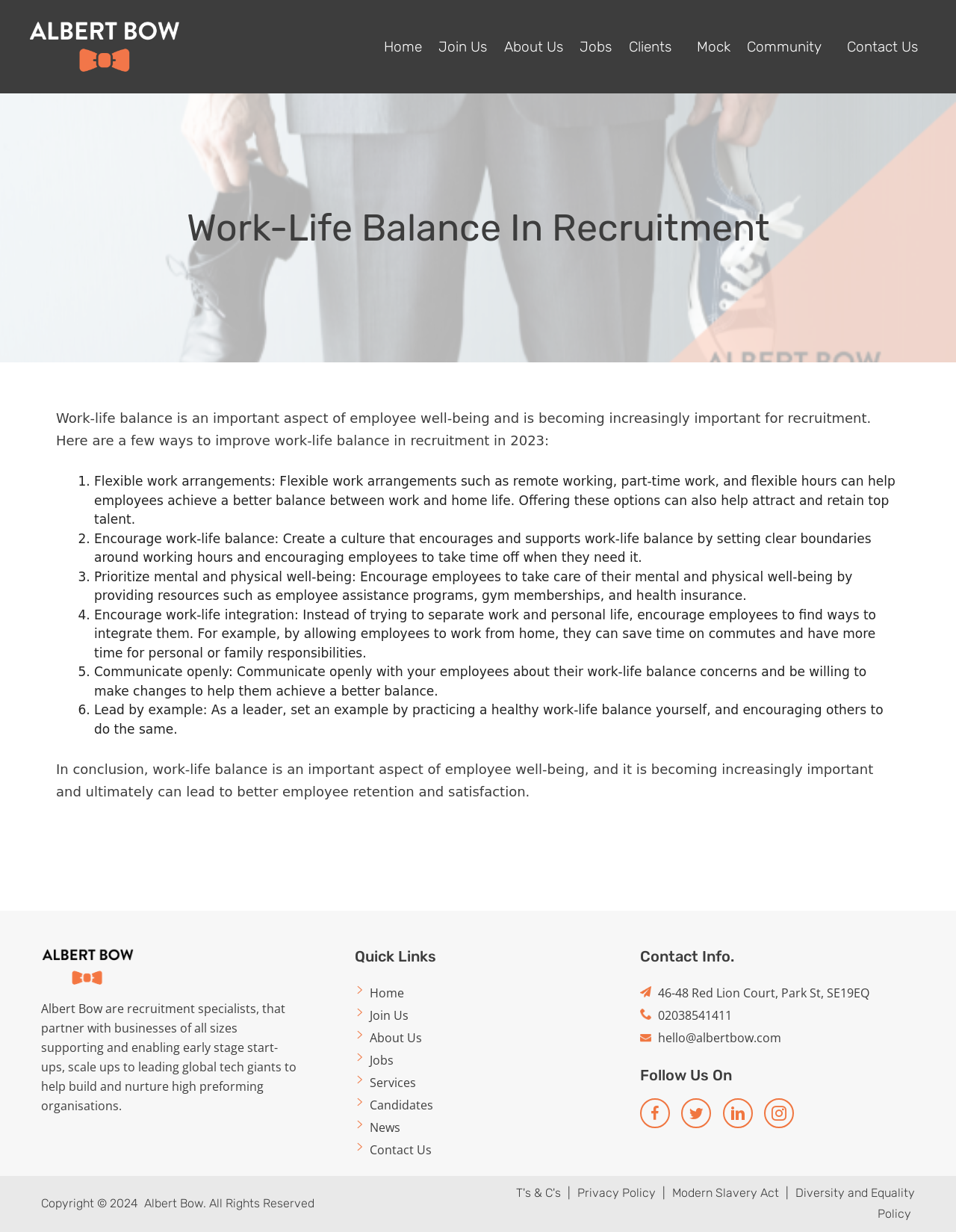Determine the bounding box coordinates for the element that should be clicked to follow this instruction: "Read the article about work-life balance in recruitment". The coordinates should be given as four float numbers between 0 and 1, in the format [left, top, right, bottom].

[0.059, 0.333, 0.911, 0.364]